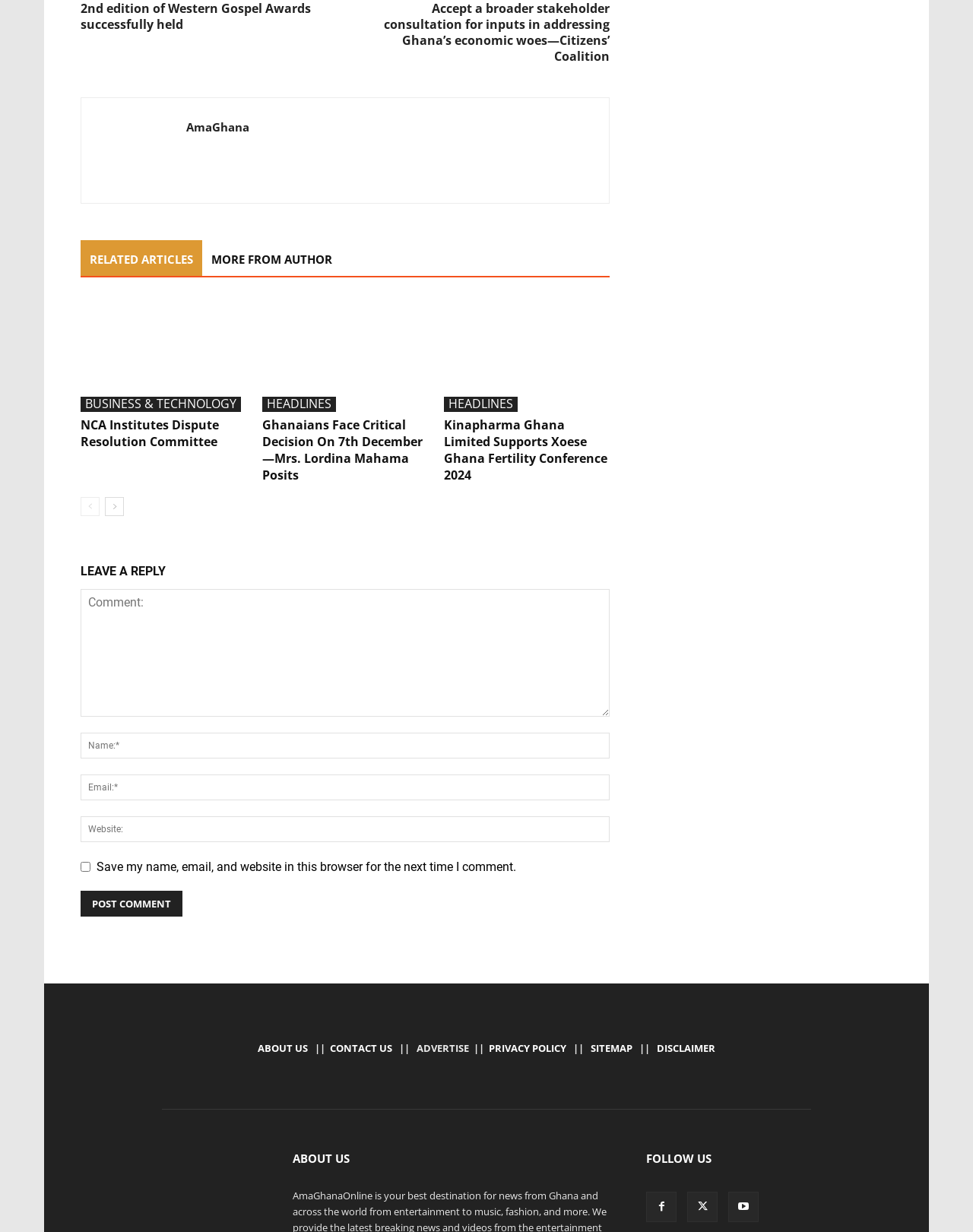Identify the coordinates of the bounding box for the element described below: "RELATED ARTICLES". Return the coordinates as four float numbers between 0 and 1: [left, top, right, bottom].

[0.083, 0.195, 0.208, 0.224]